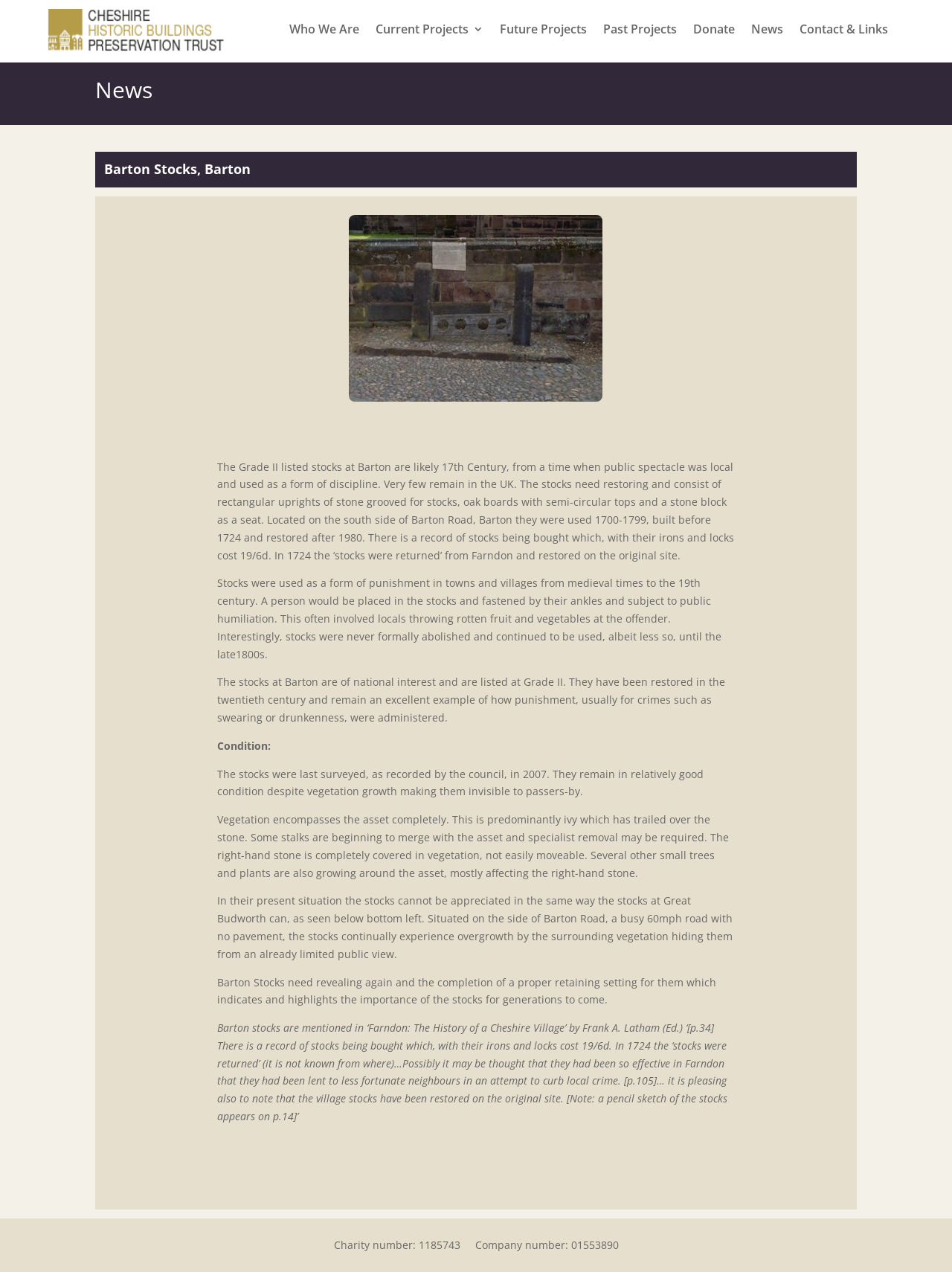Locate the bounding box coordinates of the clickable area needed to fulfill the instruction: "Visit RubySolomon's profile".

None